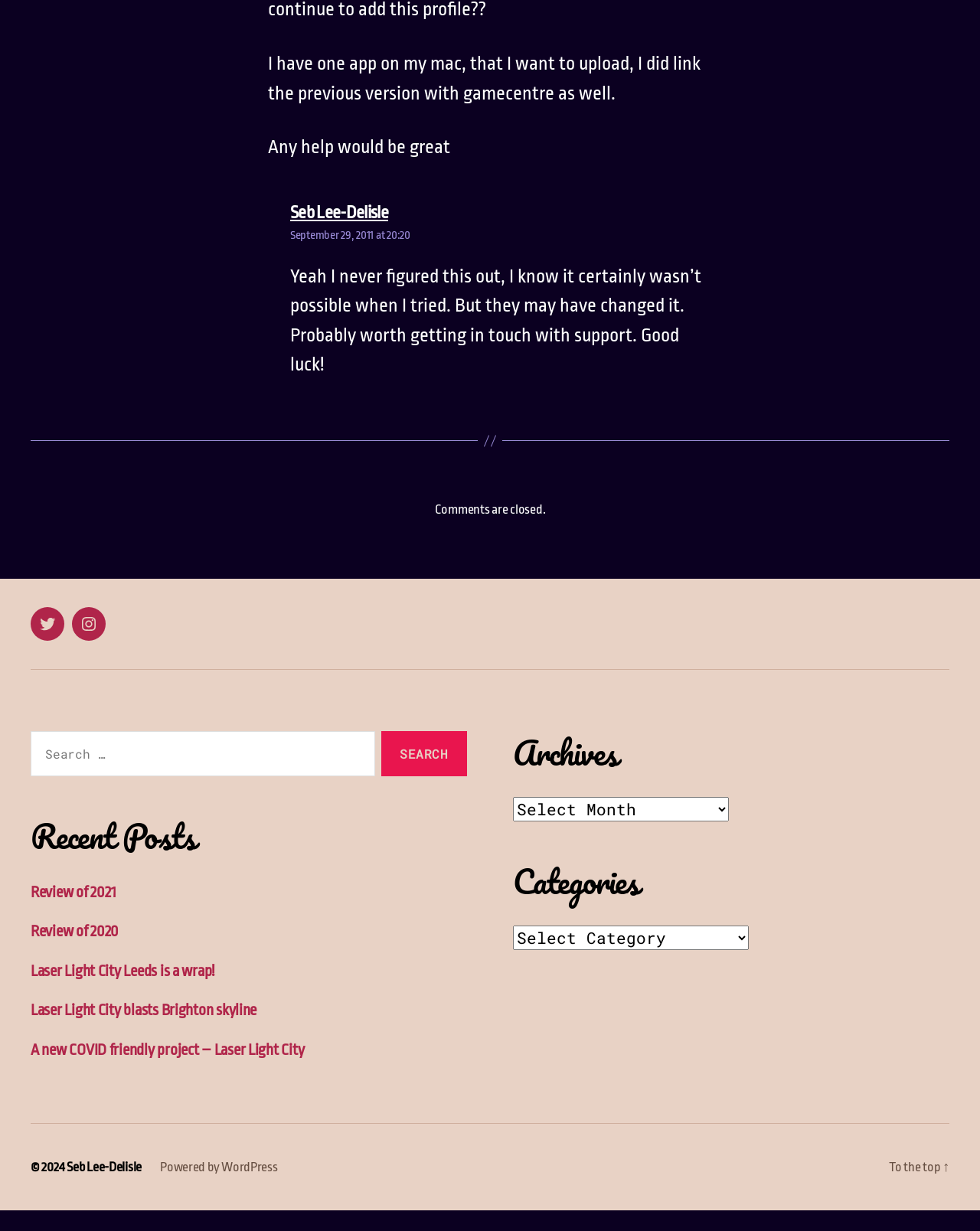Please find the bounding box coordinates of the element that must be clicked to perform the given instruction: "Download Android messages for mac". The coordinates should be four float numbers from 0 to 1, i.e., [left, top, right, bottom].

None